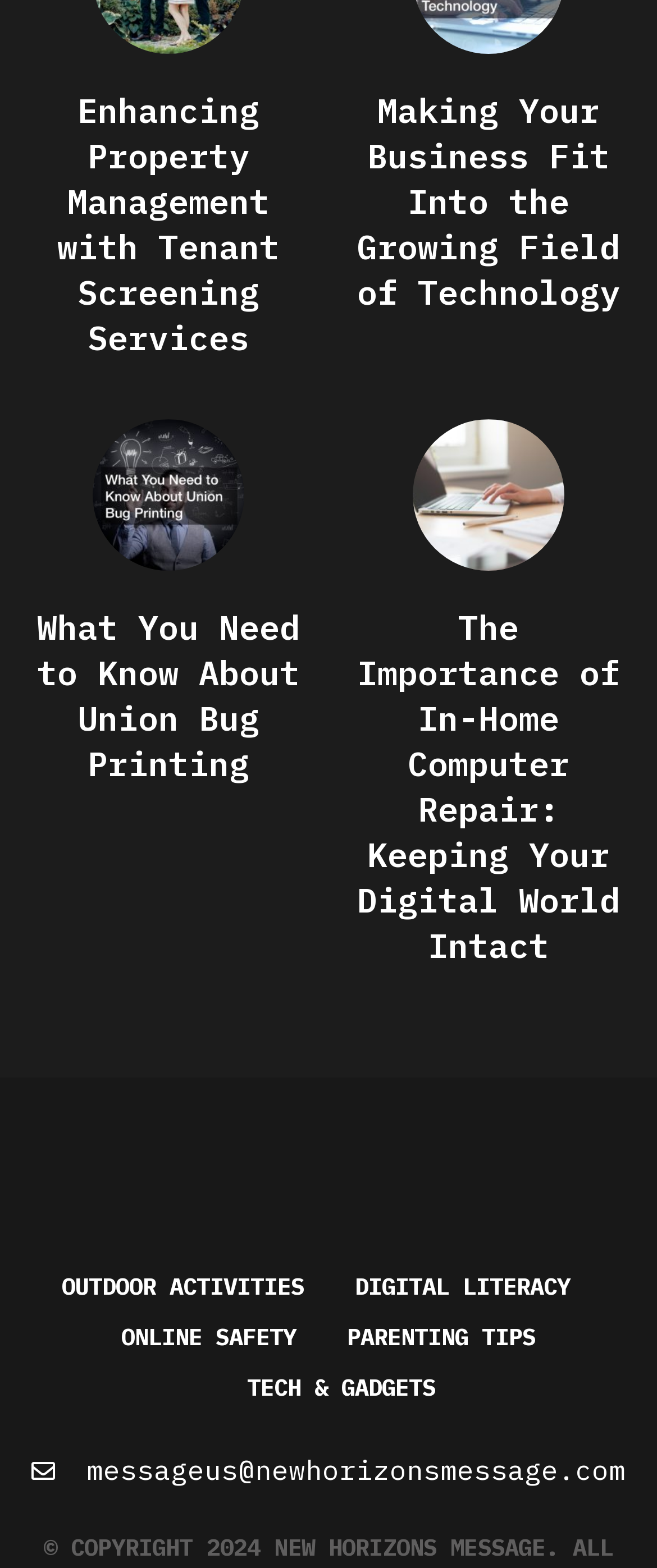Respond with a single word or phrase for the following question: 
What is the topic of the first article?

Union Bug Printing